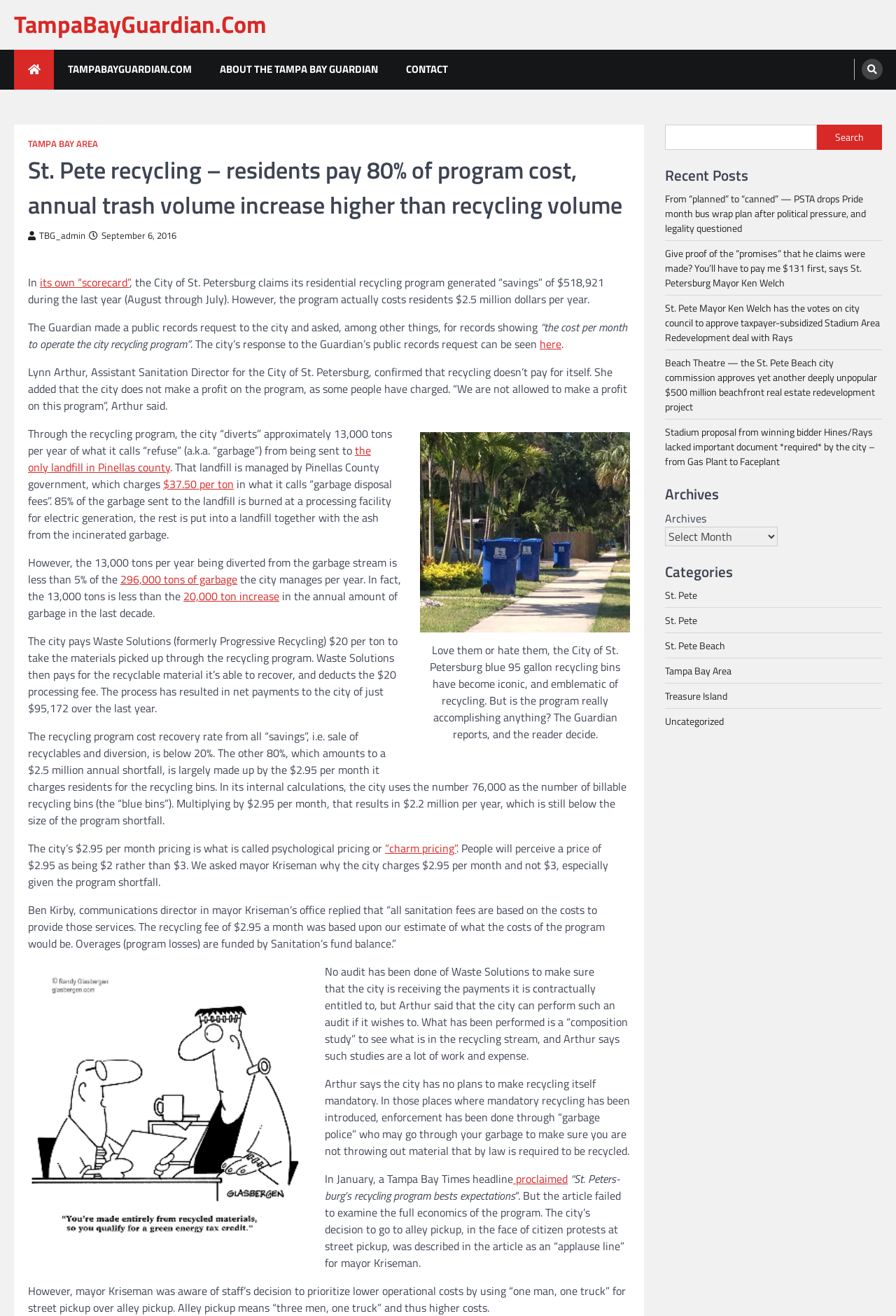Locate the bounding box coordinates of the area to click to fulfill this instruction: "View the 'Archives' dropdown menu". The bounding box should be presented as four float numbers between 0 and 1, in the order [left, top, right, bottom].

[0.742, 0.4, 0.868, 0.415]